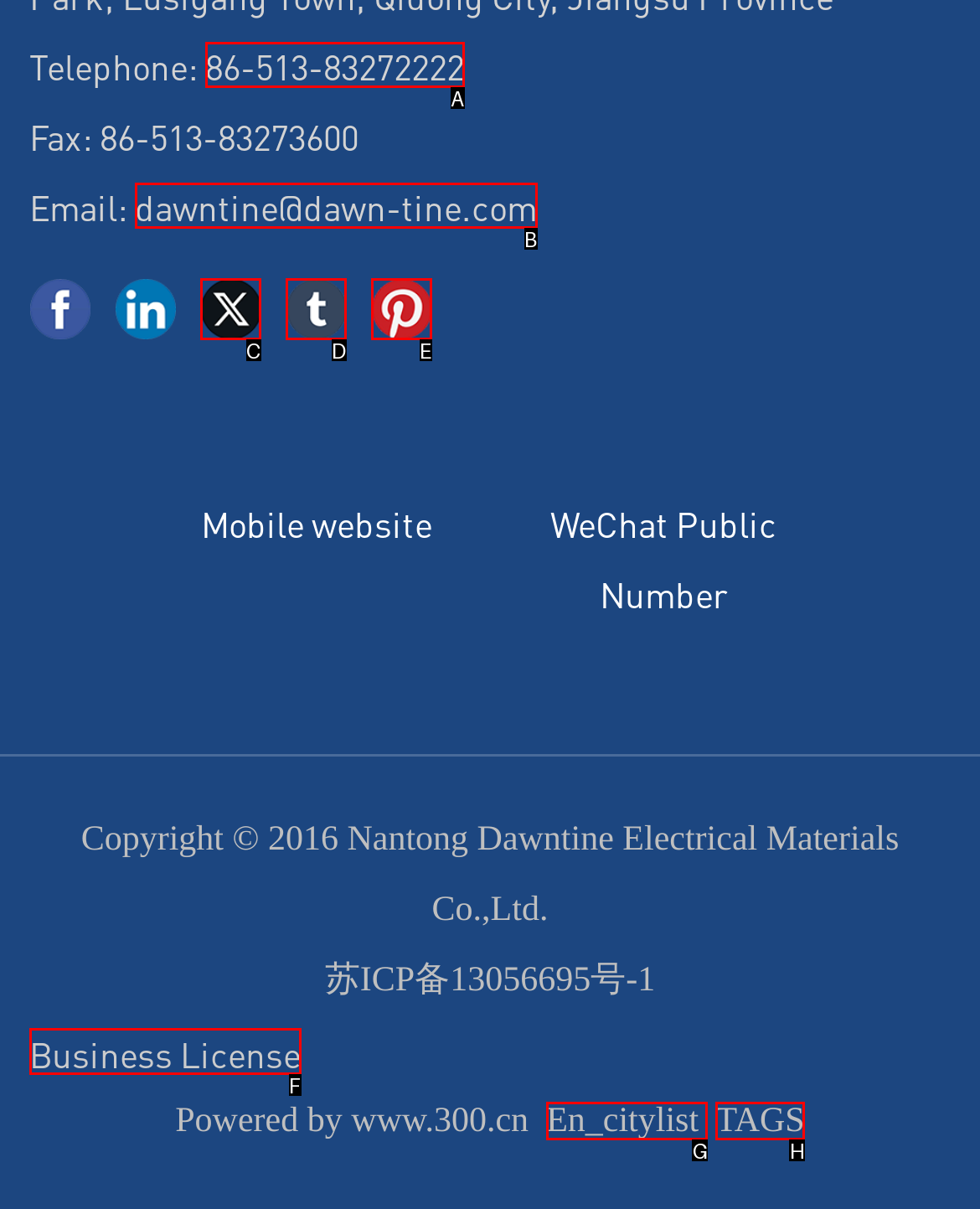Decide which UI element to click to accomplish the task: View business license
Respond with the corresponding option letter.

F